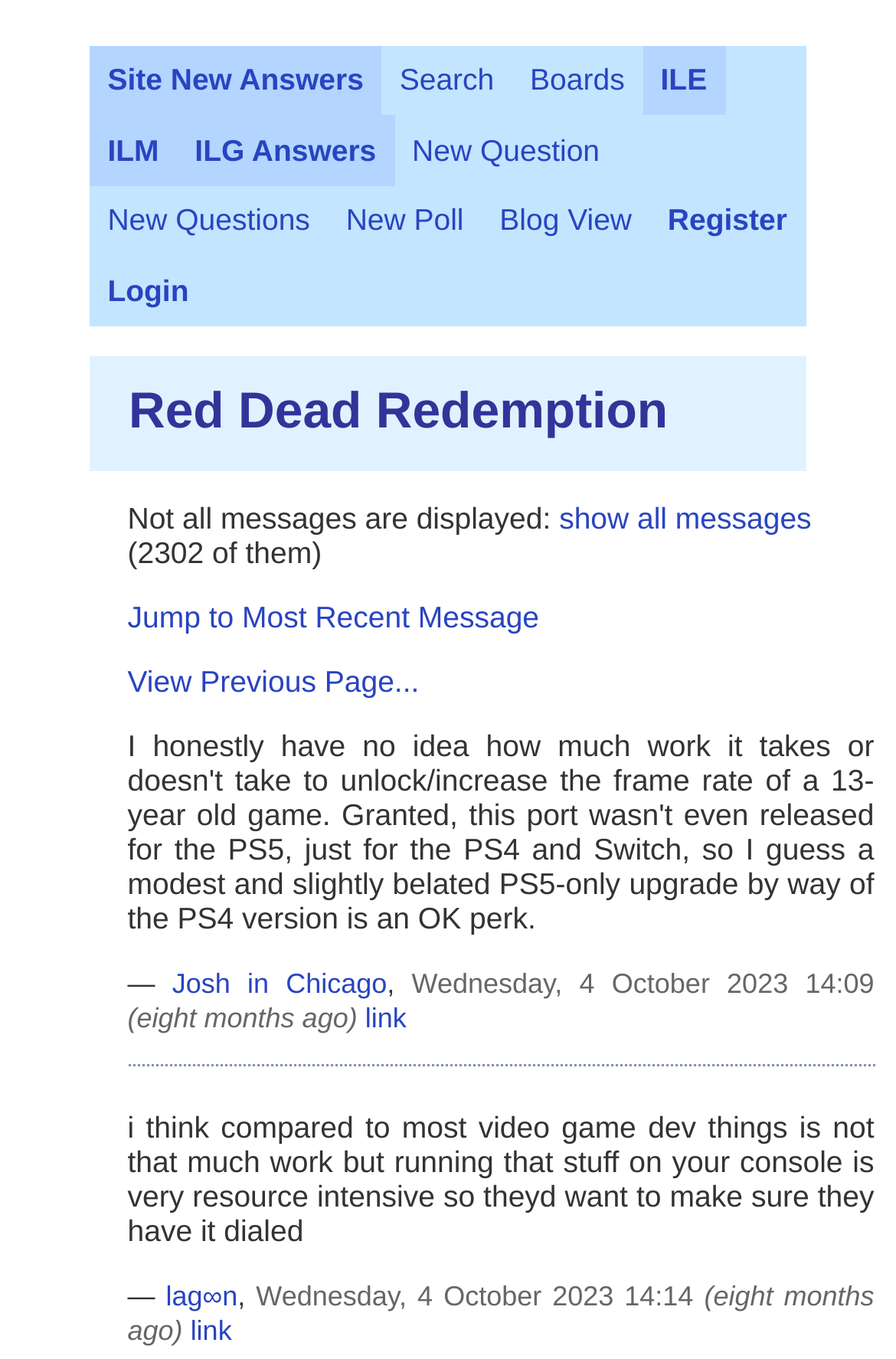Locate the bounding box coordinates of the clickable region to complete the following instruction: "Search the forum."

[0.426, 0.033, 0.572, 0.085]